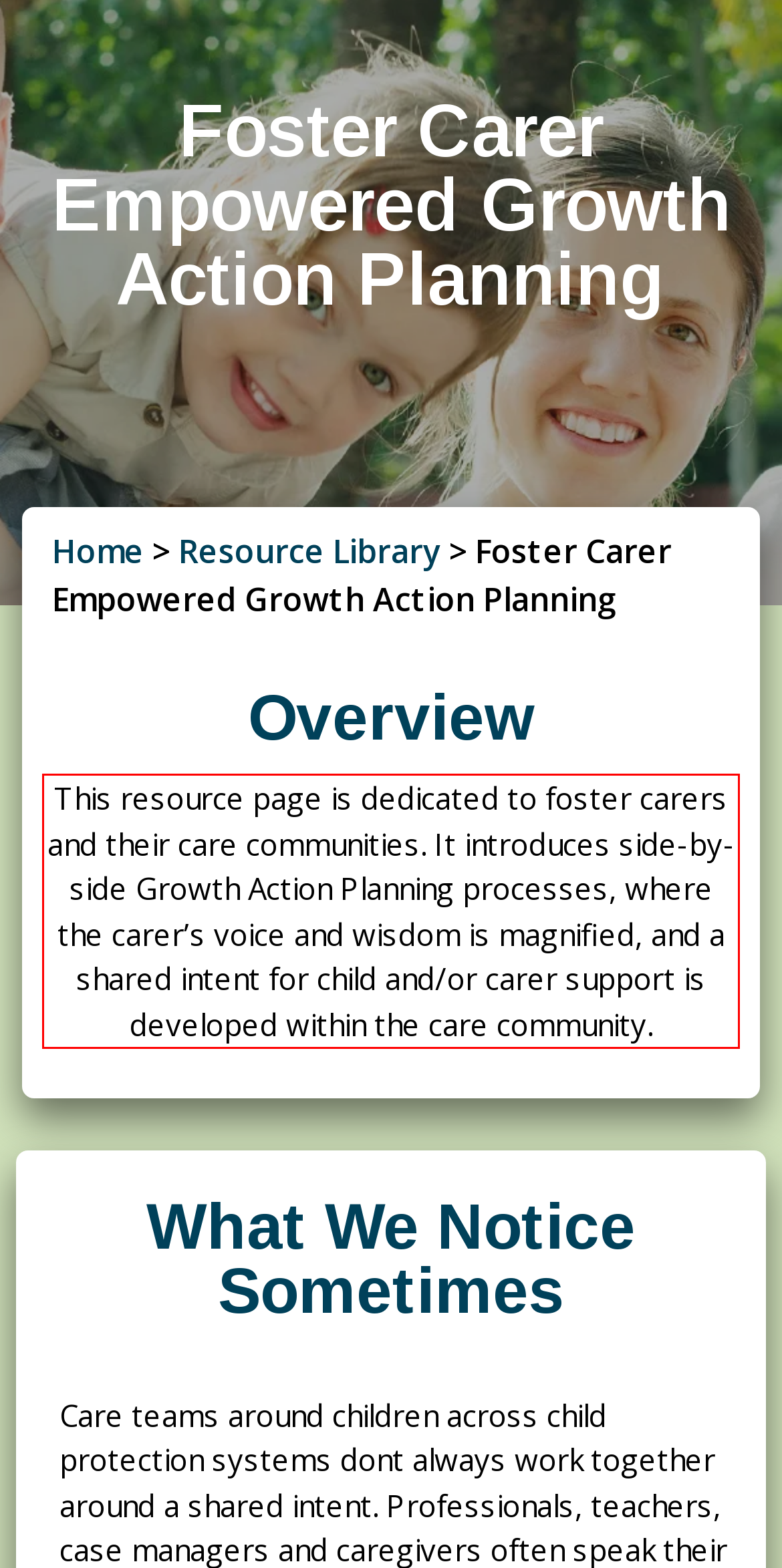Perform OCR on the text inside the red-bordered box in the provided screenshot and output the content.

This resource page is dedicated to foster carers and their care communities. It introduces side-by-side Growth Action Planning processes, where the carer’s voice and wisdom is magnified, and a shared intent for child and/or carer support is developed within the care community.